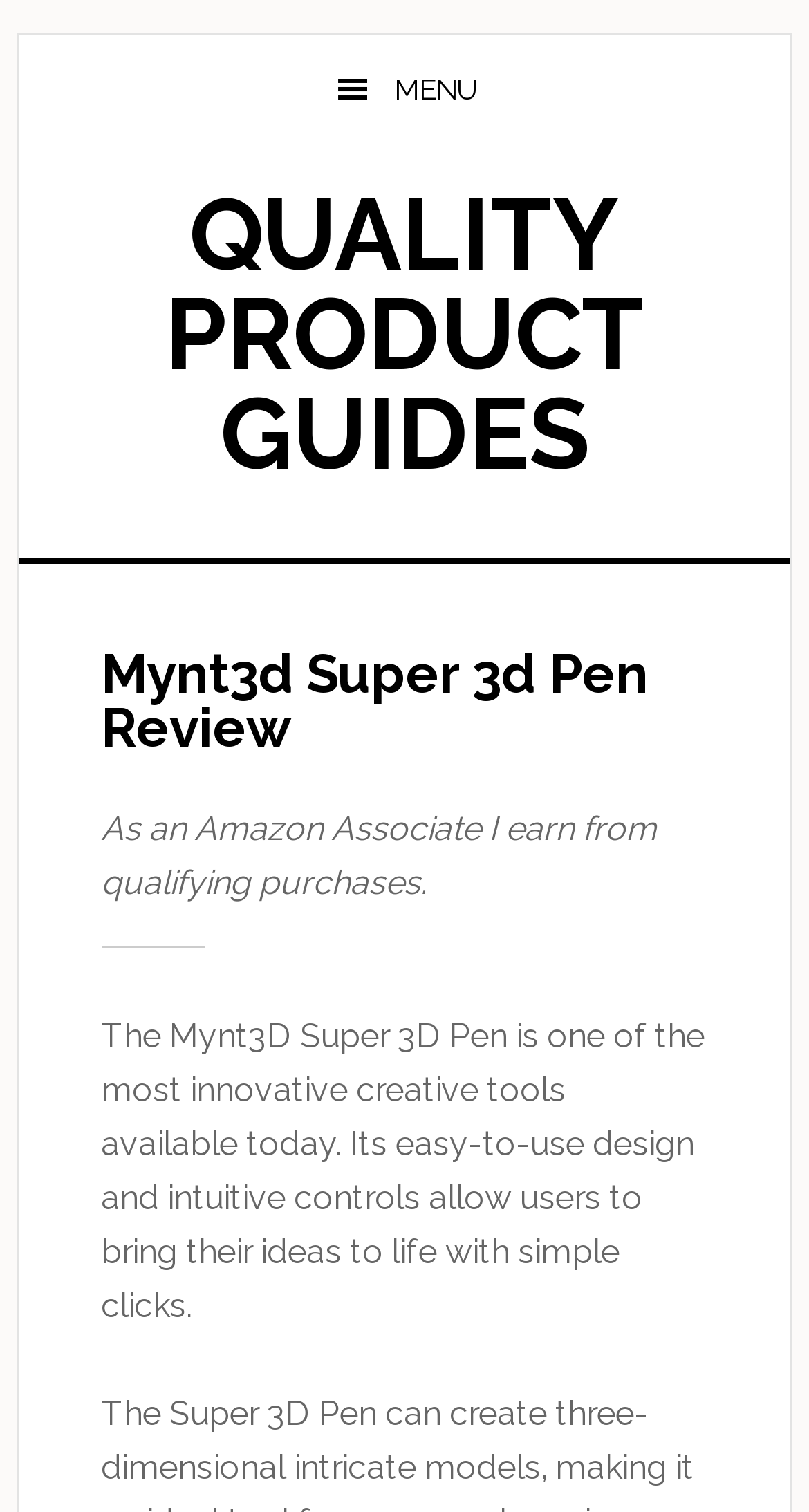Convey a detailed summary of the webpage, mentioning all key elements.

The webpage is a review of the Mynt3D Super 3D Pen, a creative tool. At the top left corner, there is a link to "Skip to main content". Next to it, on the top right corner, is a button with a menu icon. Below the button, there is a link to "QUALITY PRODUCT GUIDES" that spans across most of the page width. 

Underneath the "QUALITY PRODUCT GUIDES" link, there is a header section that takes up about half of the page width. Within this section, there is a heading that reads "Mynt3d Super 3d Pen Review", which is centered. Below the heading, there is a disclaimer that states "As an Amazon Associate I earn from qualifying purchases." This text is followed by a paragraph that summarizes the product, describing it as an innovative creative tool with an easy-to-use design and intuitive controls that allow users to bring their ideas to life.